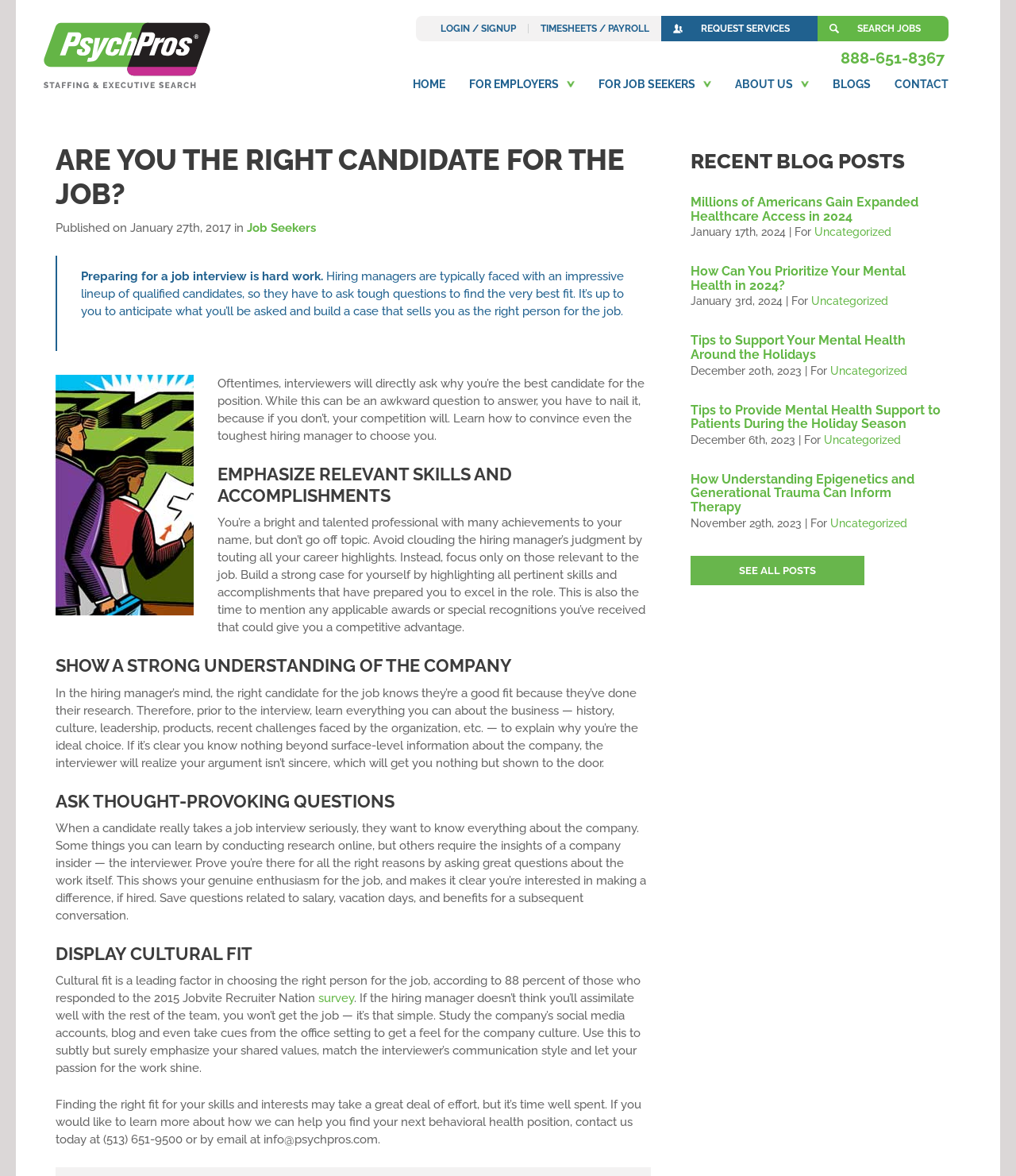Detail the various sections and features present on the webpage.

This webpage is about a New York healthcare staffing agency, PsychPros, and its blog post discussing how to position oneself as the right candidate for a behavioral health position. 

At the top of the page, there is a navigation menu with links to "HOME", "FOR EMPLOYERS", "FOR JOB SEEKERS", "ABOUT US", "BLOGS", and "CONTACT". Below the navigation menu, there is a phone number "888-651-8367" and links to "LOGIN / SIGNUP", "TIMESHEETS / PAYROLL", and "REQUEST SERVICES". On the top left, there is a PsychPros logo.

The main content of the page is divided into sections, each with a heading. The first section is "ARE YOU THE RIGHT CANDIDATE FOR THE JOB?" and it has a blockquote with text discussing the importance of preparing for a job interview. 

The following sections provide tips on how to position oneself as the right candidate, including emphasizing relevant skills and accomplishments, showing a strong understanding of the company, asking thought-provoking questions, and displaying cultural fit. Each section has a heading and a paragraph of text explaining the tip.

At the bottom of the page, there is a section titled "RECENT BLOG POSTS" with links to several blog posts, including "Millions of Americans Gain Expanded Healthcare Access in 2024", "How Can You Prioritize Your Mental Health in 2024?", "Tips to Support Your Mental Health Around the Holidays", and more. Each blog post has a title, a date, and a category. There is also a link to "SEE ALL POSTS" at the bottom of this section.